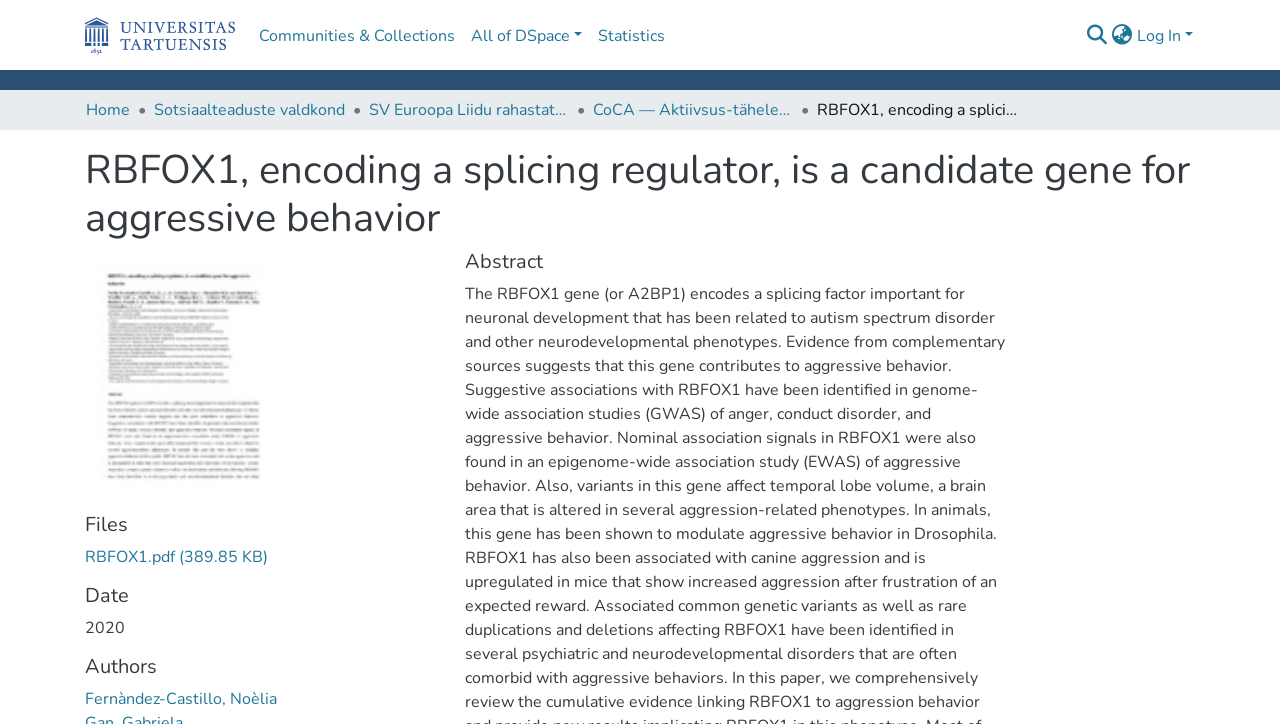Find the bounding box of the web element that fits this description: "aria-label="Language switch" title="Language switch"".

[0.867, 0.032, 0.887, 0.066]